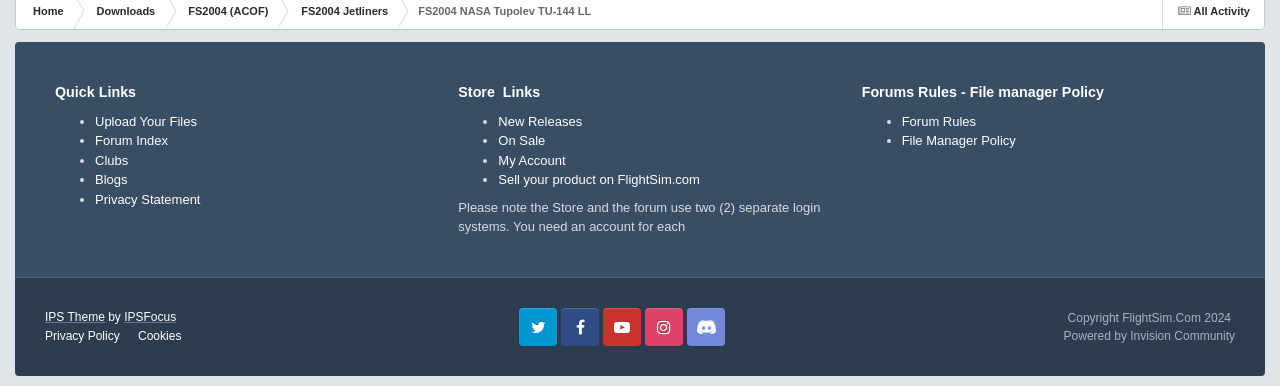Could you indicate the bounding box coordinates of the region to click in order to complete this instruction: "Go to Forum Index".

[0.074, 0.345, 0.131, 0.384]